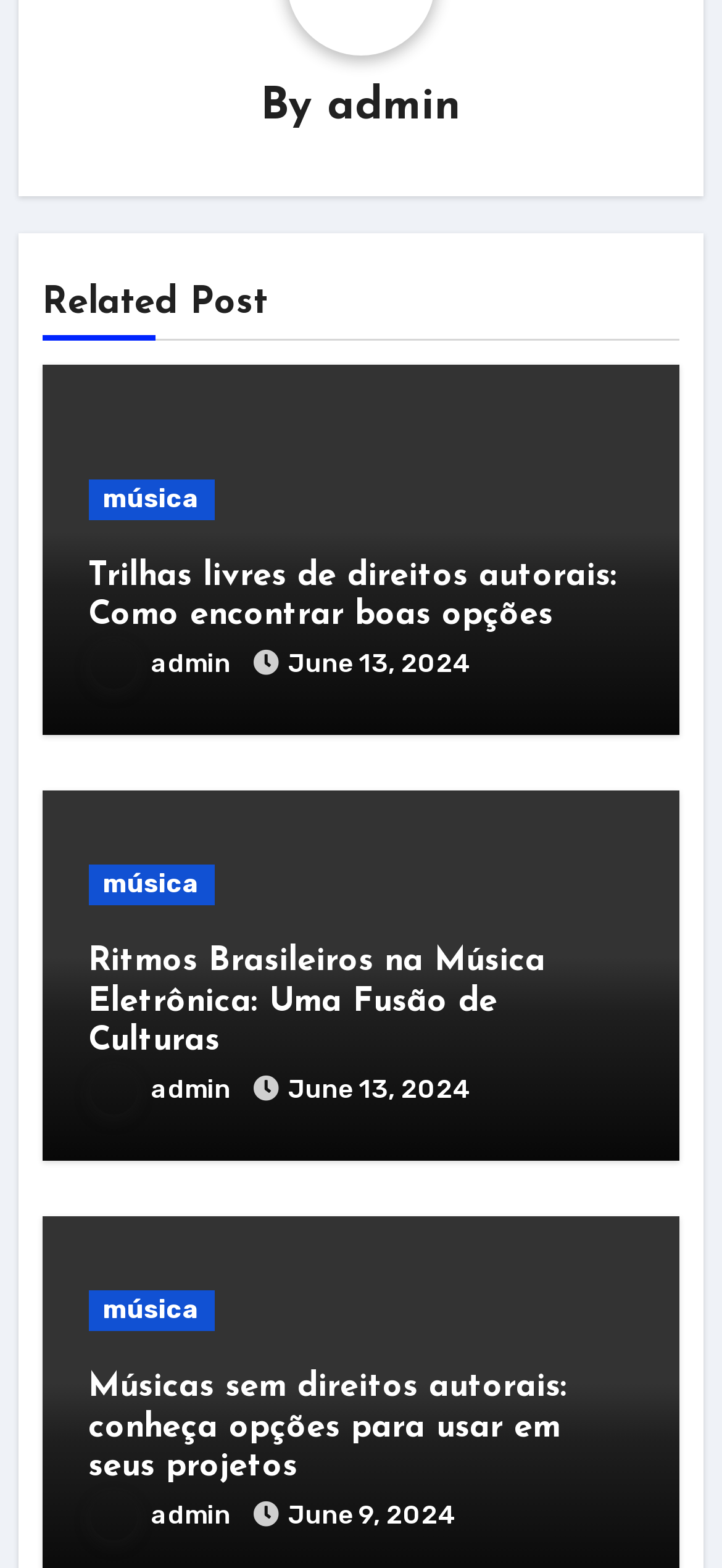Pinpoint the bounding box coordinates for the area that should be clicked to perform the following instruction: "read the article about Músicas sem direitos autorais".

[0.122, 0.873, 0.878, 0.949]